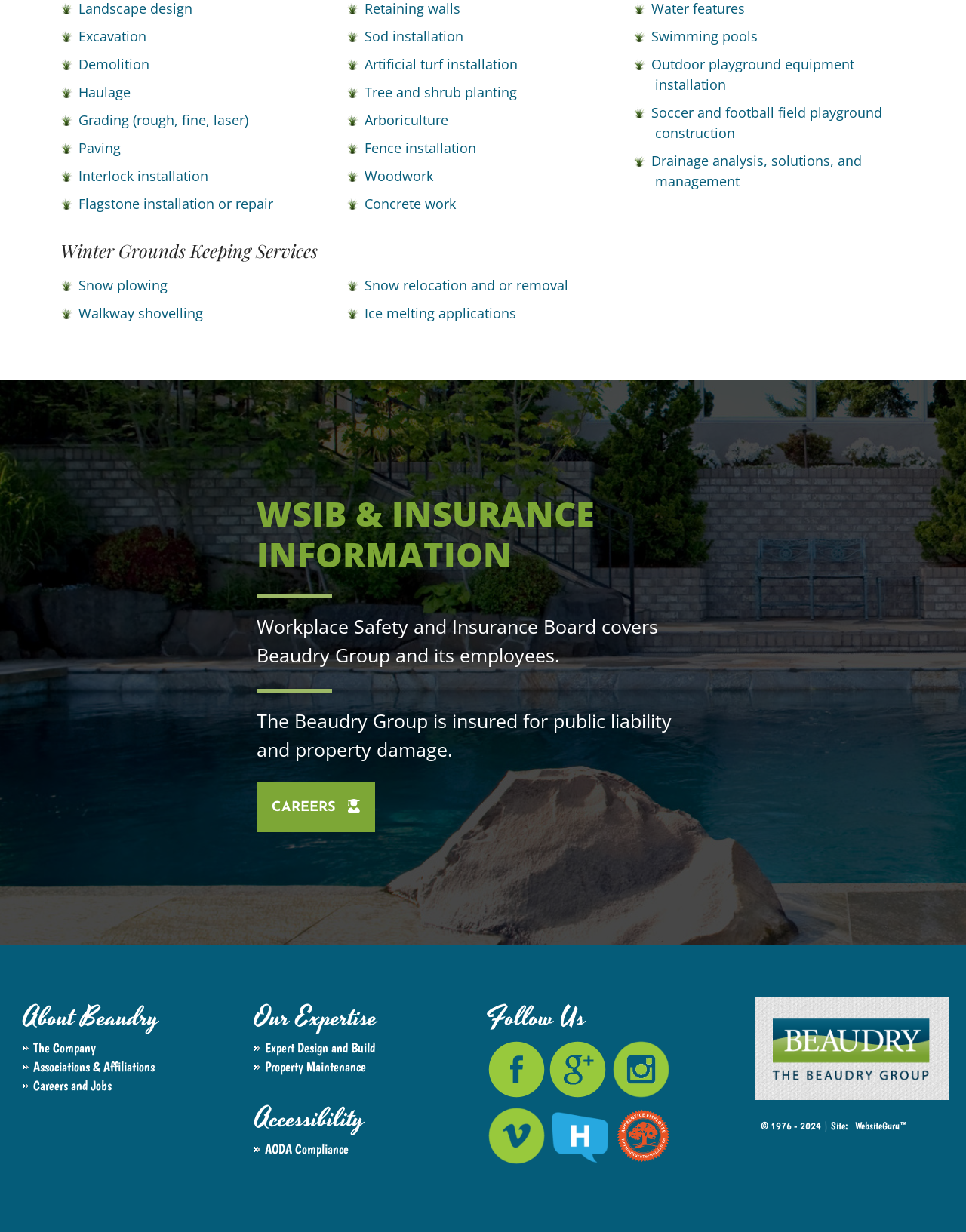Provide a brief response in the form of a single word or phrase:
What is the company's insurance information?

WSIB & INSURANCE INFORMATION